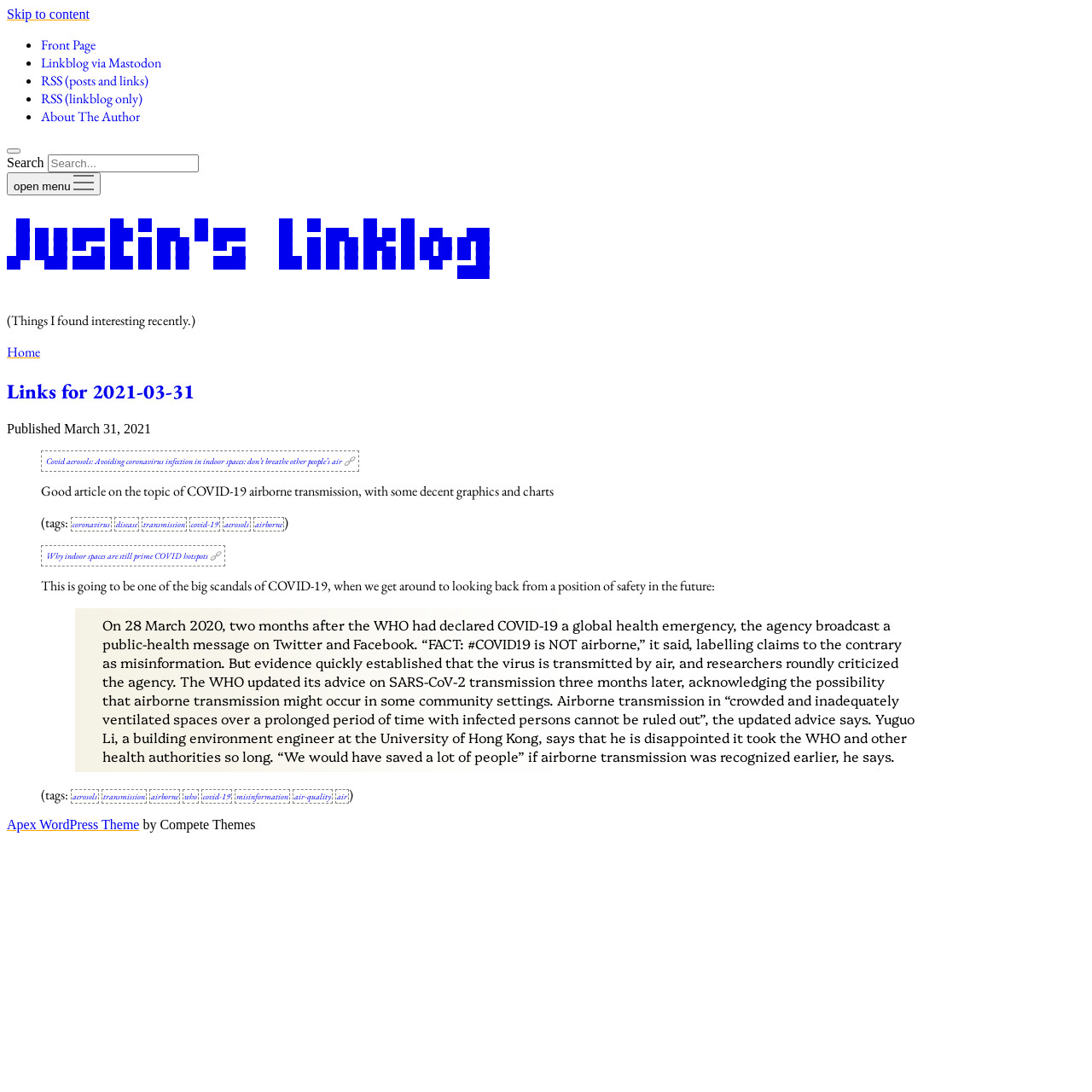Please provide a one-word or short phrase answer to the question:
How many tags are associated with the link 'Why indoor spaces are still prime COVID hotspots'?

7